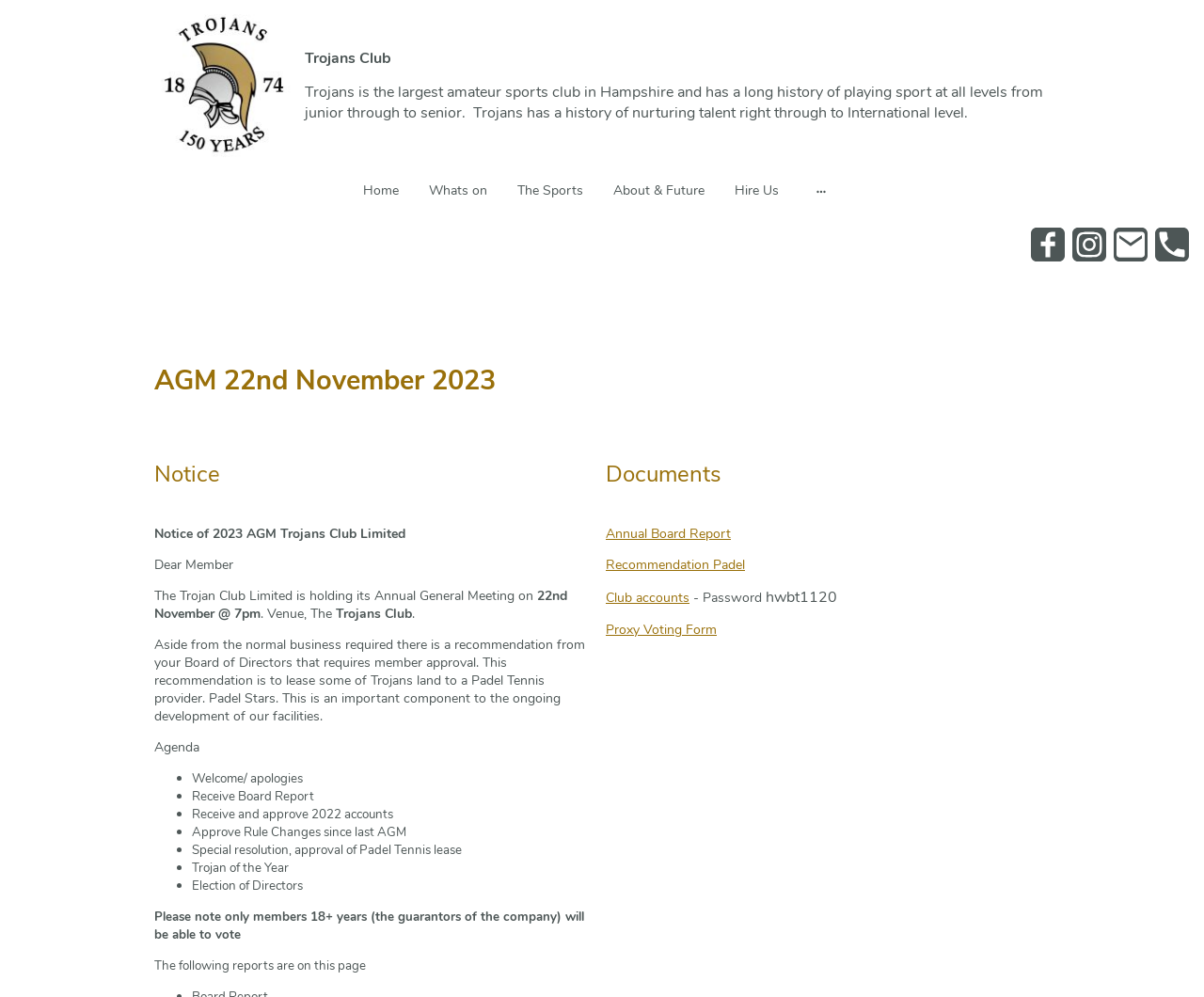Based on the image, provide a detailed response to the question:
What is the password for the club accounts?

The password for the club accounts is mentioned in the static text element 'hwbt1120' with bounding box coordinates [0.636, 0.589, 0.695, 0.61]. This element is a child of the root element and is located near the bottom of the webpage.